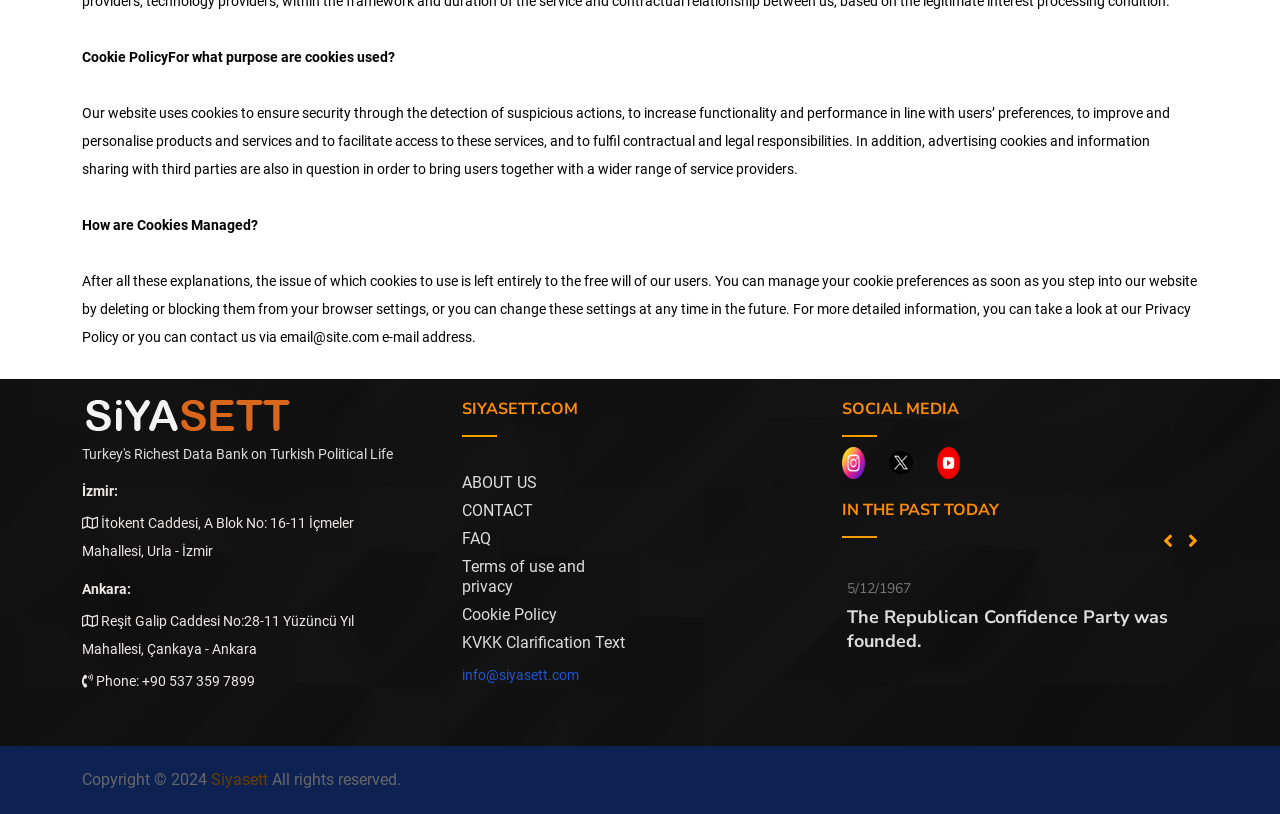What is the copyright year of the website?
From the image, respond with a single word or phrase.

2024